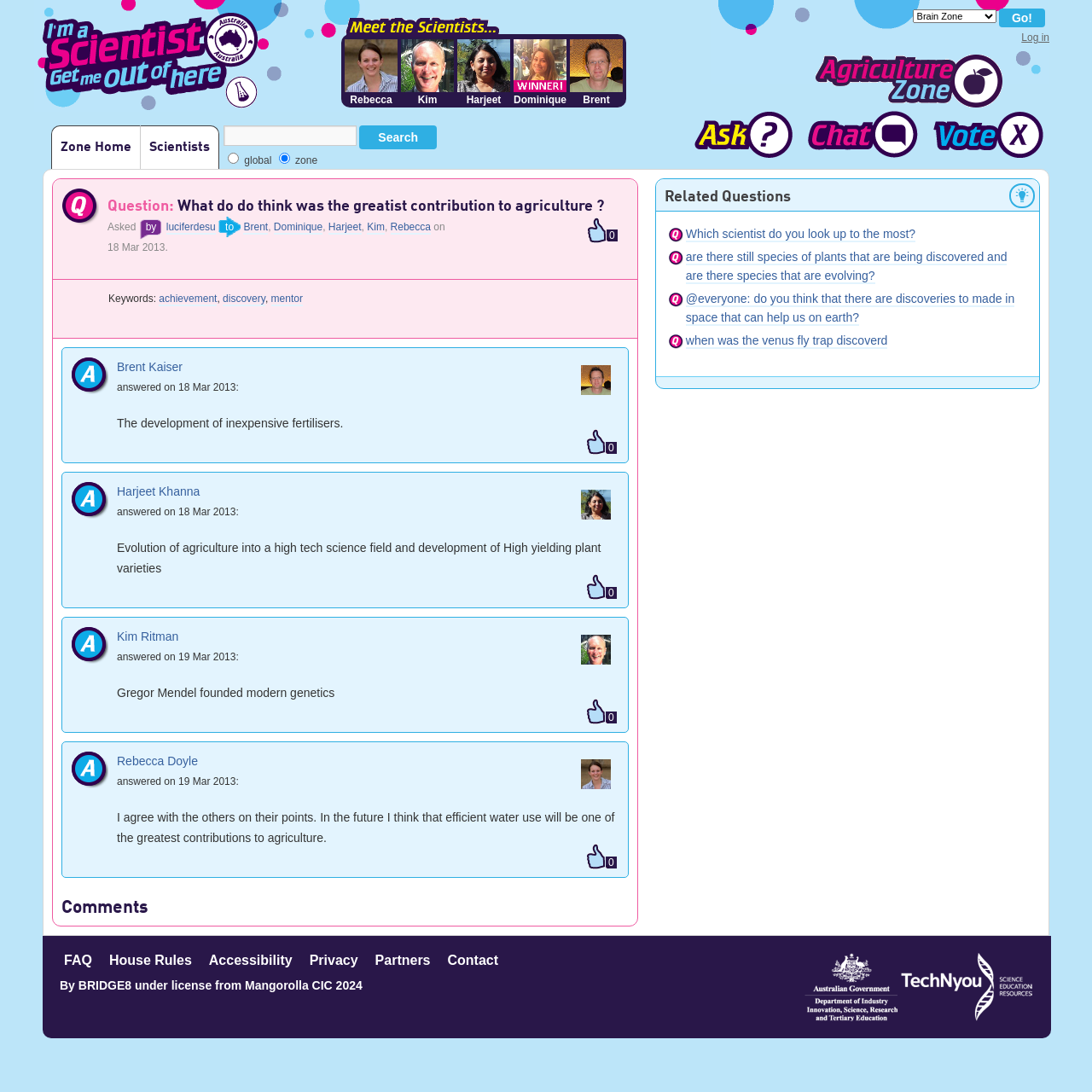Please provide the bounding box coordinates for the UI element as described: "Contact". The coordinates must be four floats between 0 and 1, represented as [left, top, right, bottom].

[0.41, 0.872, 0.456, 0.886]